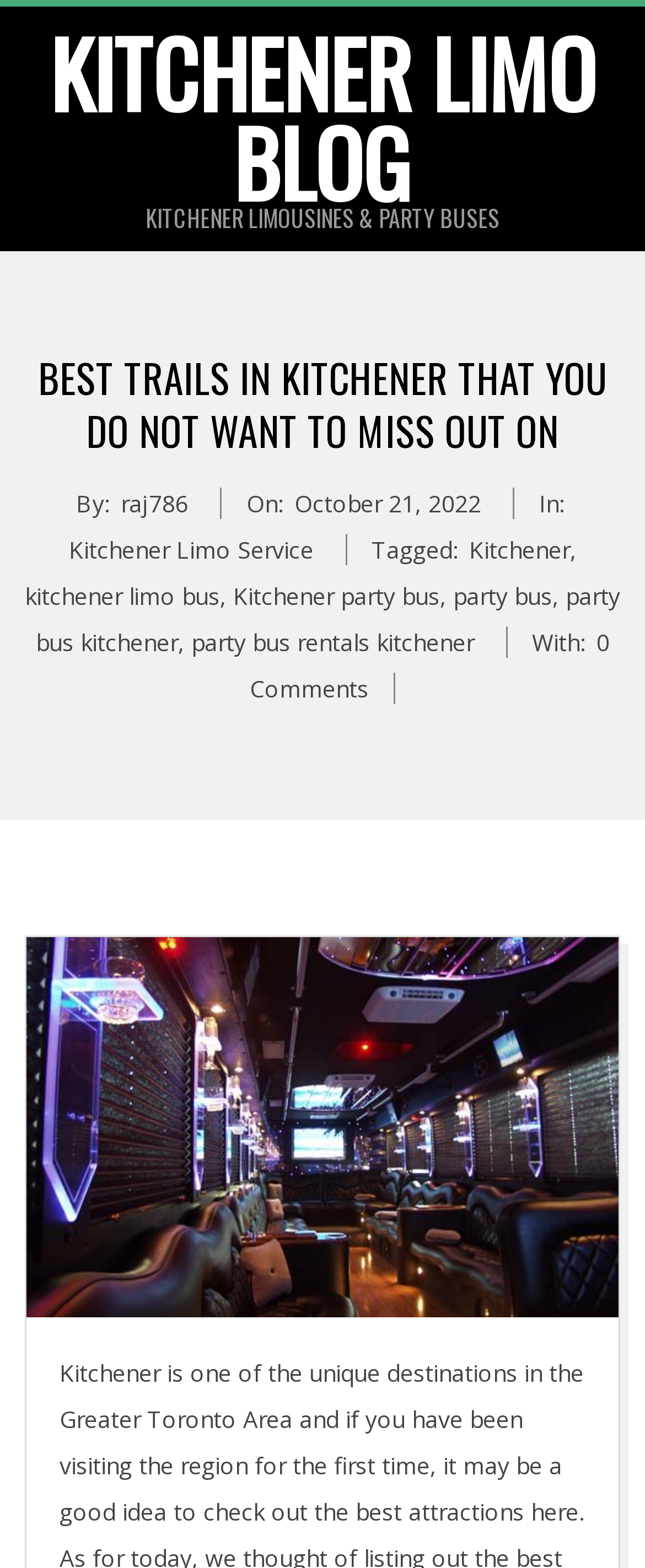Locate the bounding box coordinates of the clickable region necessary to complete the following instruction: "visit raj786's profile". Provide the coordinates in the format of four float numbers between 0 and 1, i.e., [left, top, right, bottom].

[0.187, 0.311, 0.292, 0.331]